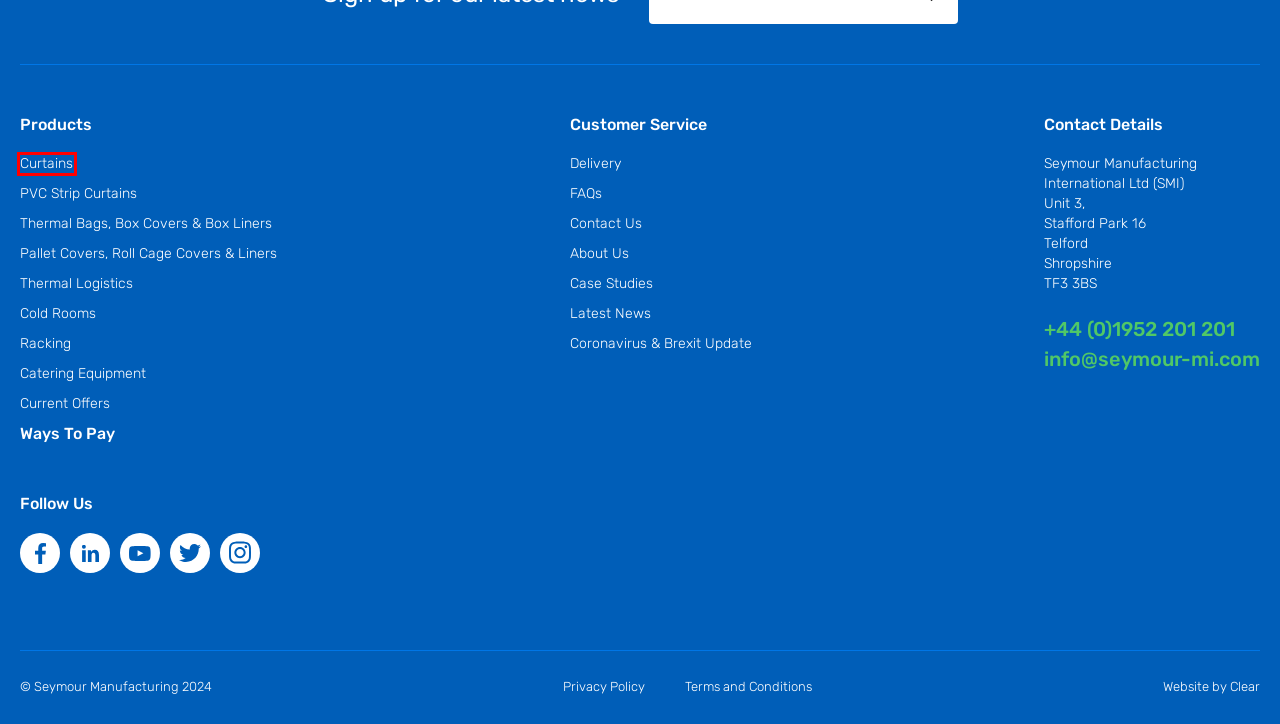Examine the screenshot of a webpage with a red rectangle bounding box. Select the most accurate webpage description that matches the new webpage after clicking the element within the bounding box. Here are the candidates:
A. FAQs
B. Cold Room PVC Strip Curtains | Kills 99% of all Germs
C. Insulated Curtains | Coldroom Curtains | Thermal Curtains
D. Cold Rooms & Flexible Mortuary Units - Products
E. Case Studies
F. Privacy Policy
G. Delivery
H. Insulated Thermal Bags & Liners | Thermal Delivery Bag

C